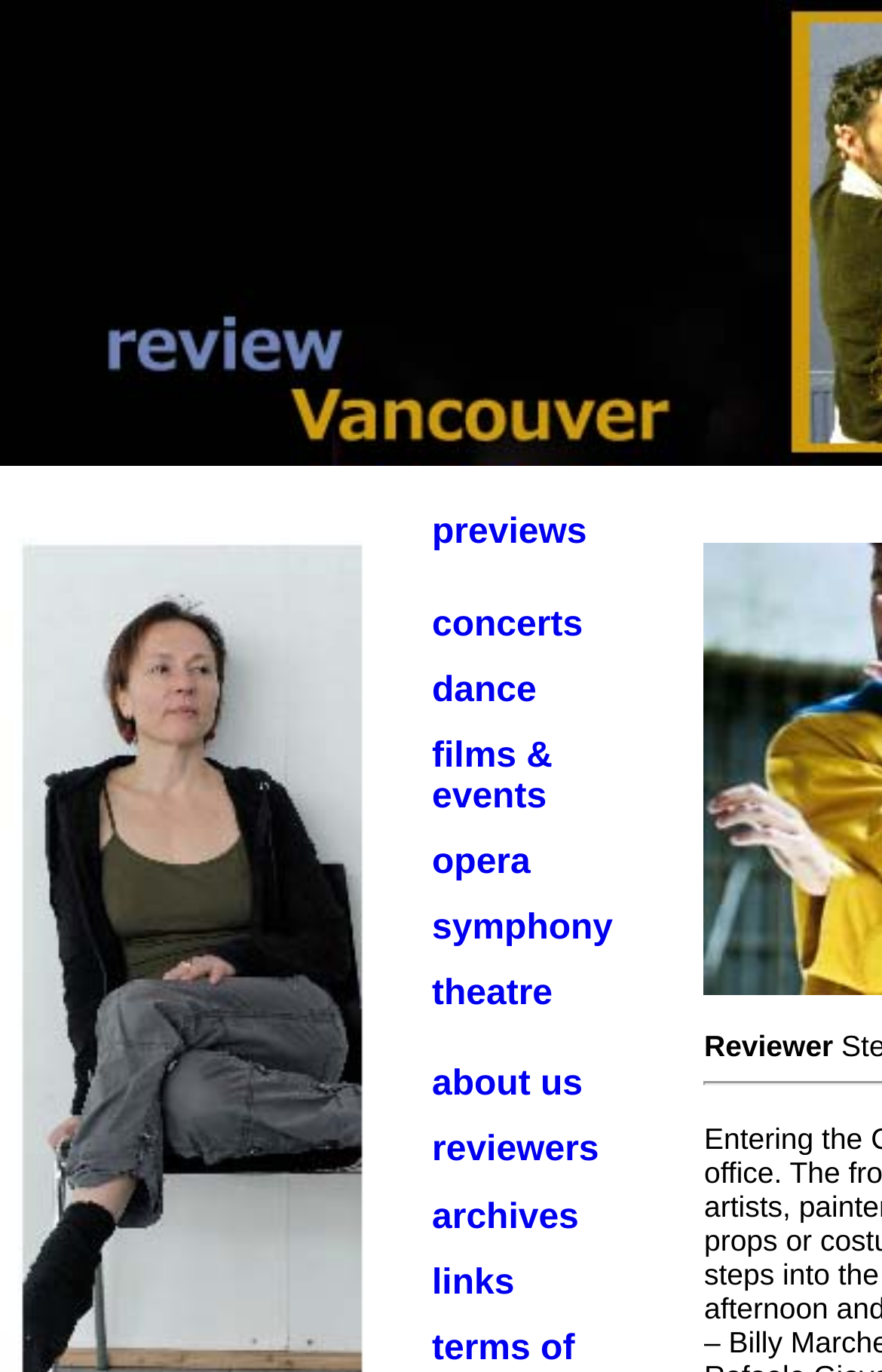Is there an image on the webpage?
Answer briefly with a single word or phrase based on the image.

Yes